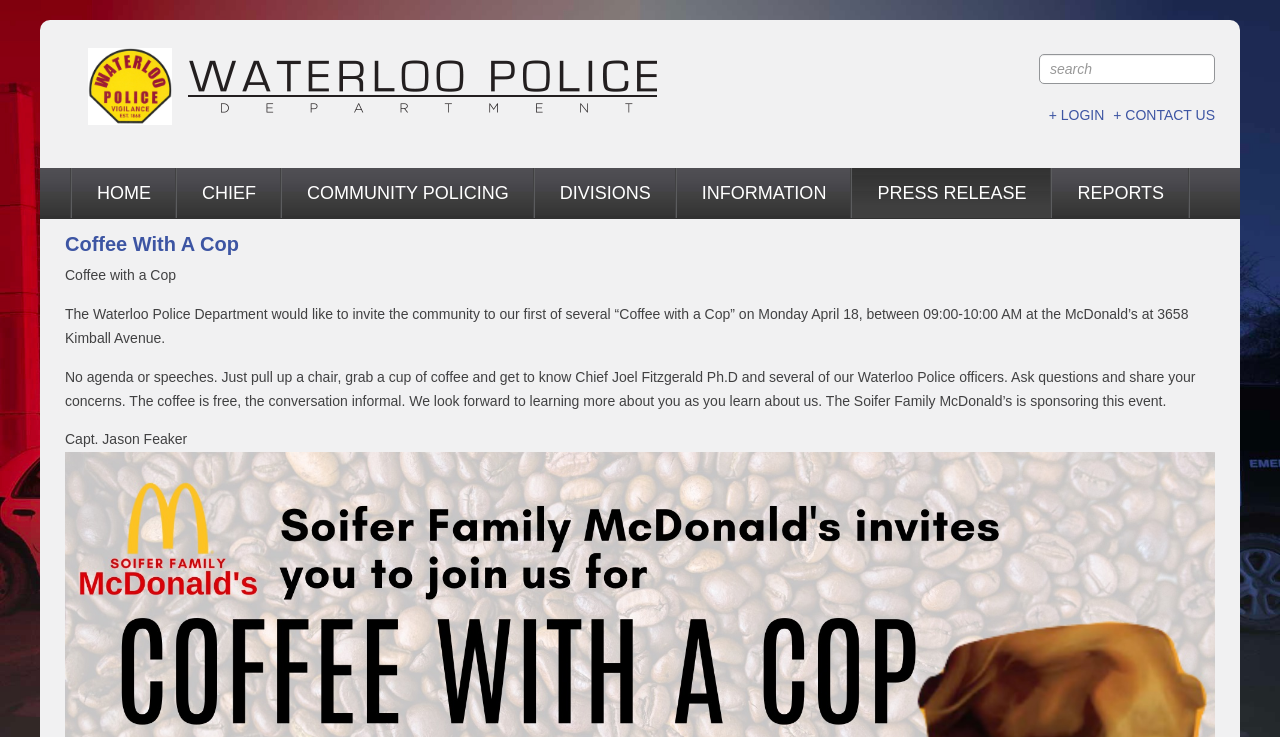Predict the bounding box of the UI element based on the description: "parent_node: Search name="q" placeholder="search"". The coordinates should be four float numbers between 0 and 1, formatted as [left, top, right, bottom].

[0.812, 0.073, 0.949, 0.114]